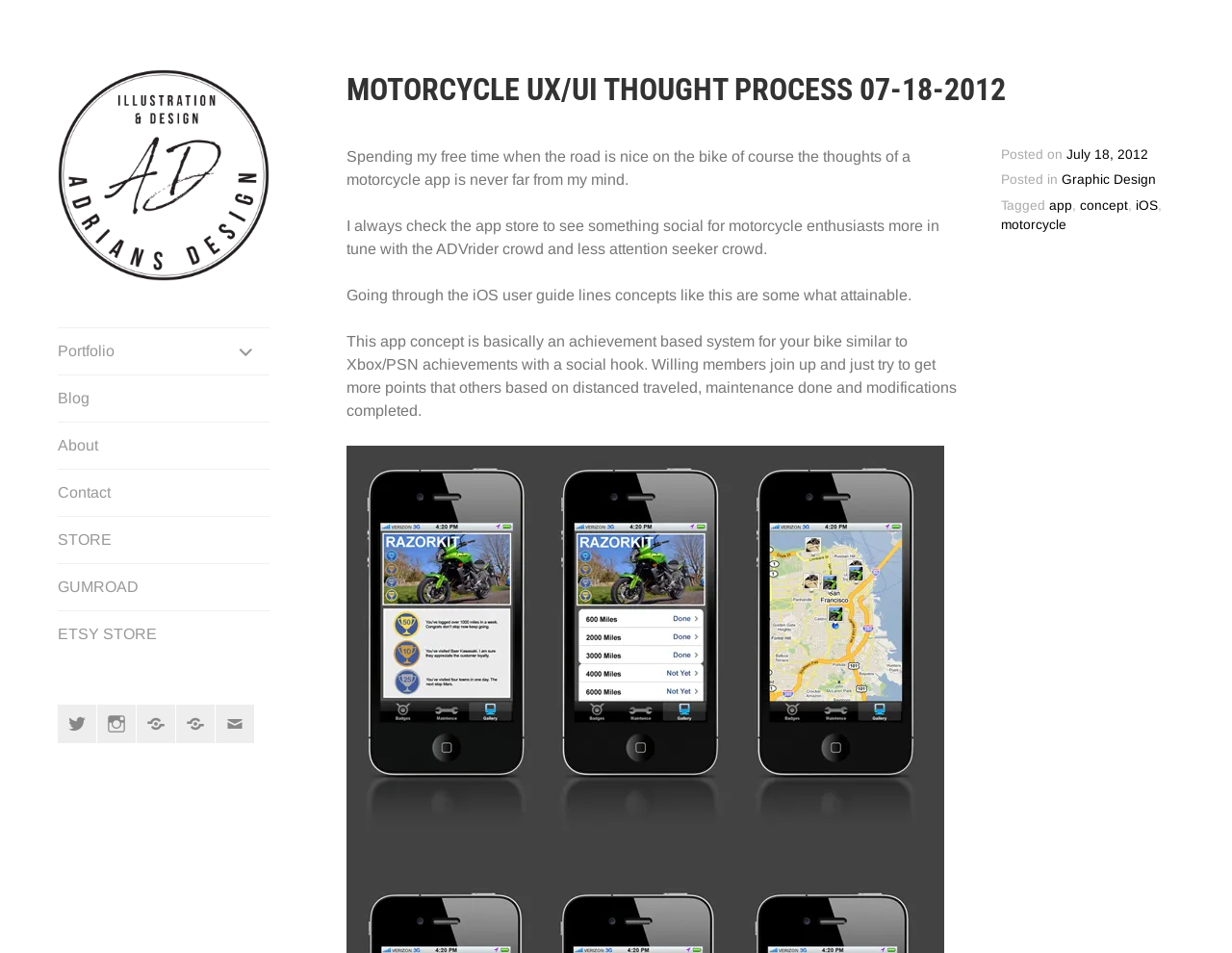What is the concept of the app?
Carefully analyze the image and provide a thorough answer to the question.

The concept of the app can be understood from the text 'This app concept is basically an achievement based system for your bike similar to Xbox/PSN achievements with a social hook.' which explains that the app is an achievement-based system for motorcycle enthusiasts.